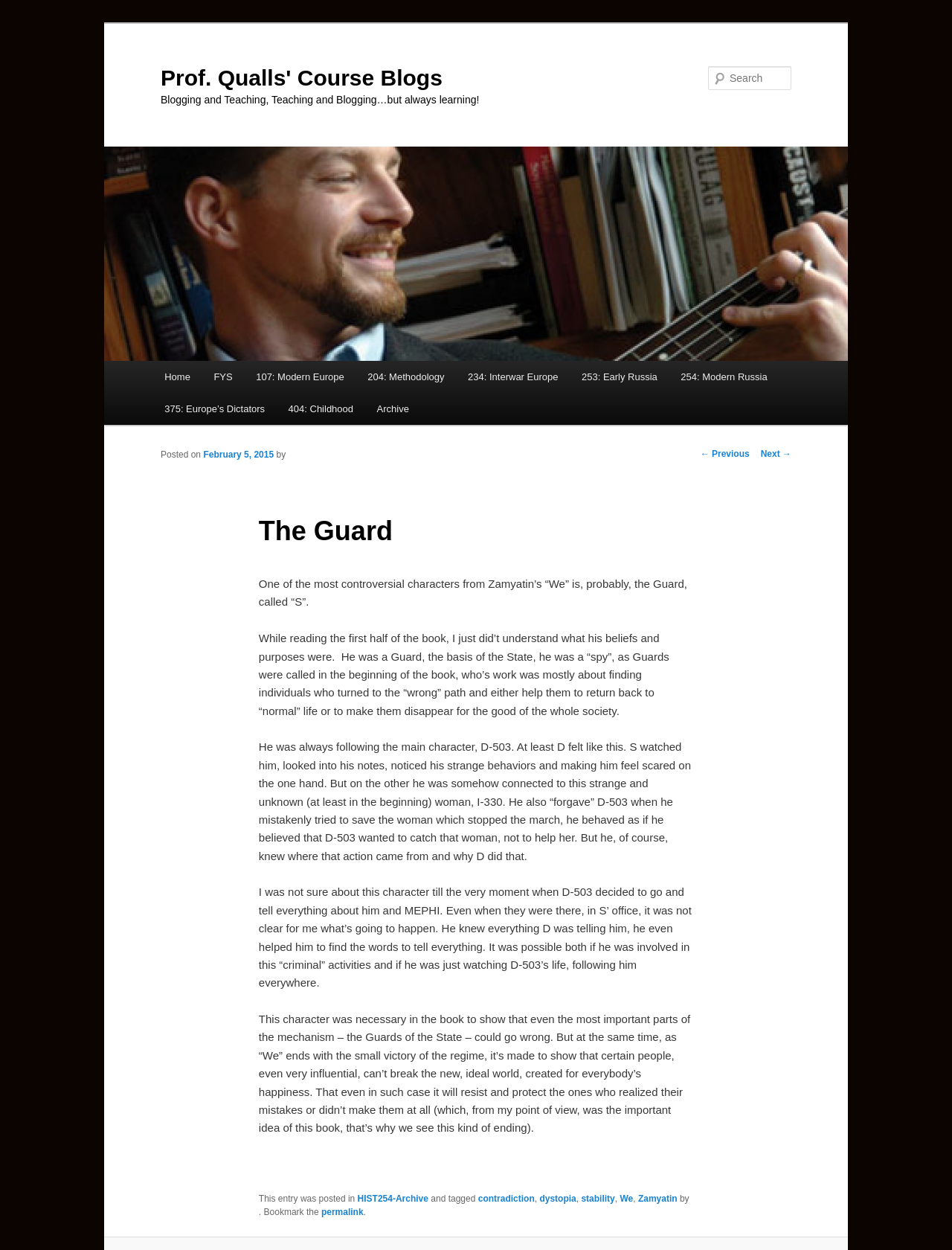What is the title of the article?
Please provide a comprehensive answer based on the visual information in the image.

The title of the article can be found in the heading element with the text 'The Guard' which is located within the article section of the webpage.